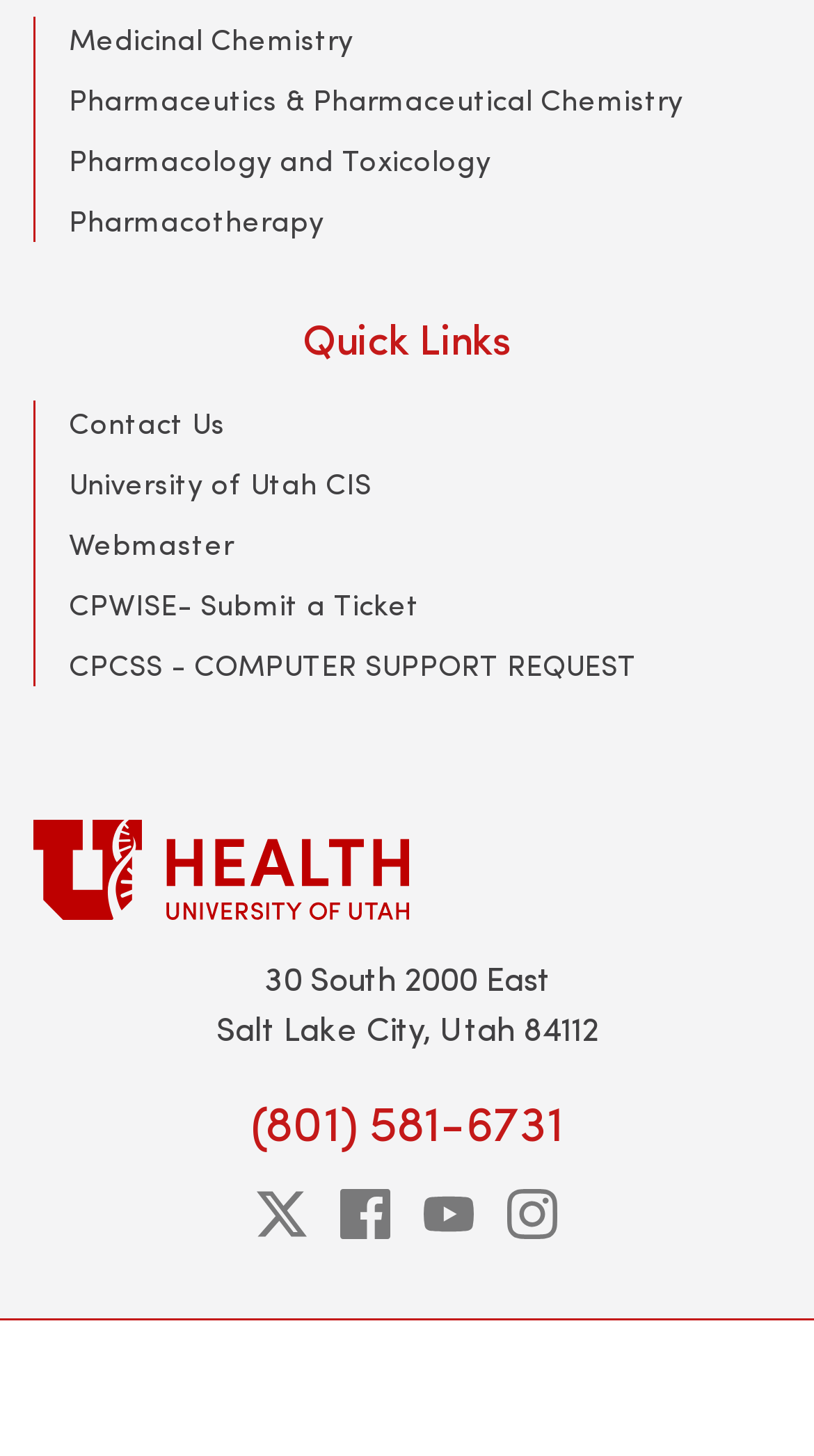What is the phone number of the university?
Please answer the question with a single word or phrase, referencing the image.

(801) 581-6731